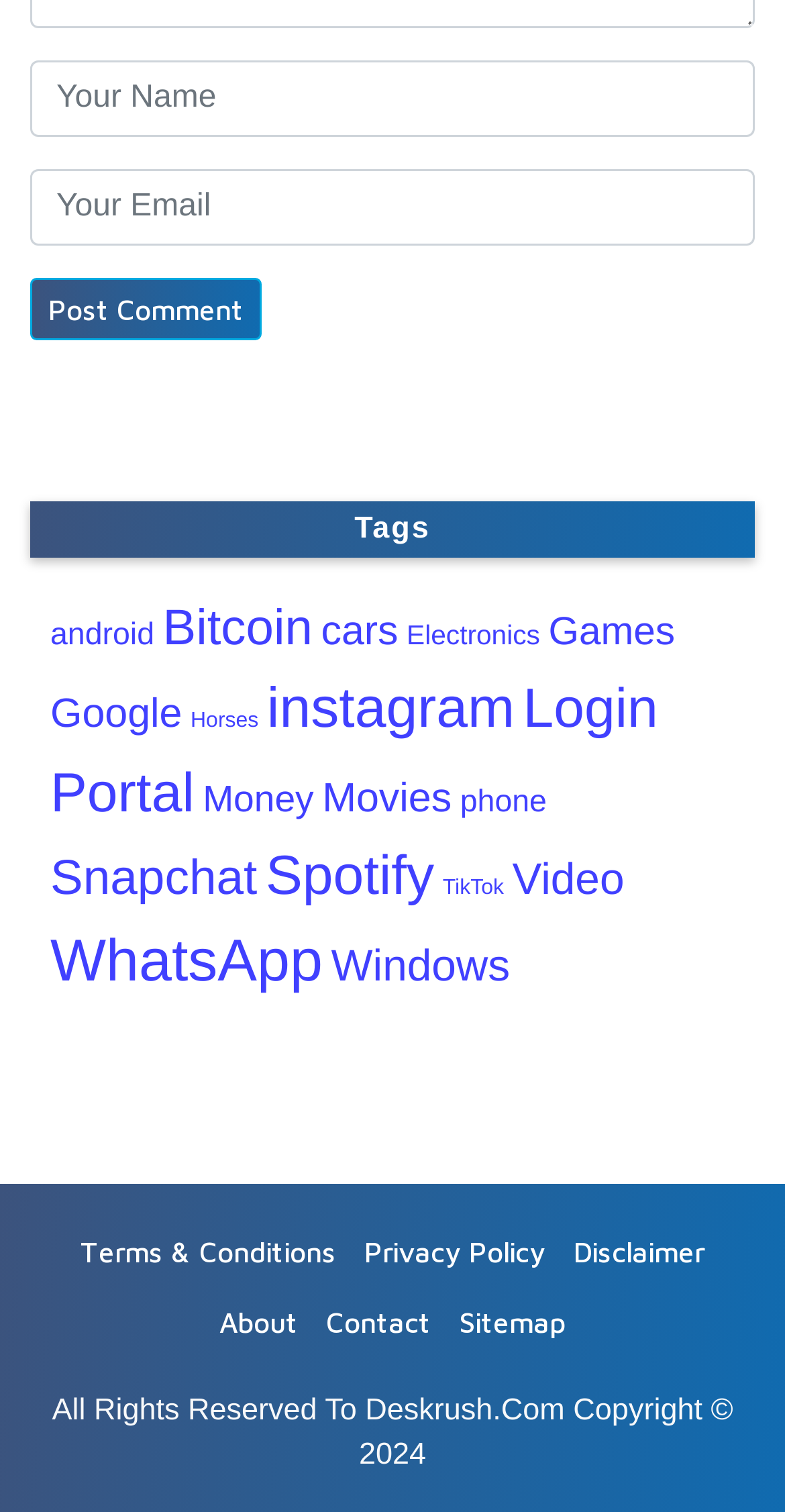Locate the bounding box coordinates of the clickable area to execute the instruction: "Enter your name". Provide the coordinates as four float numbers between 0 and 1, represented as [left, top, right, bottom].

[0.038, 0.04, 0.962, 0.09]